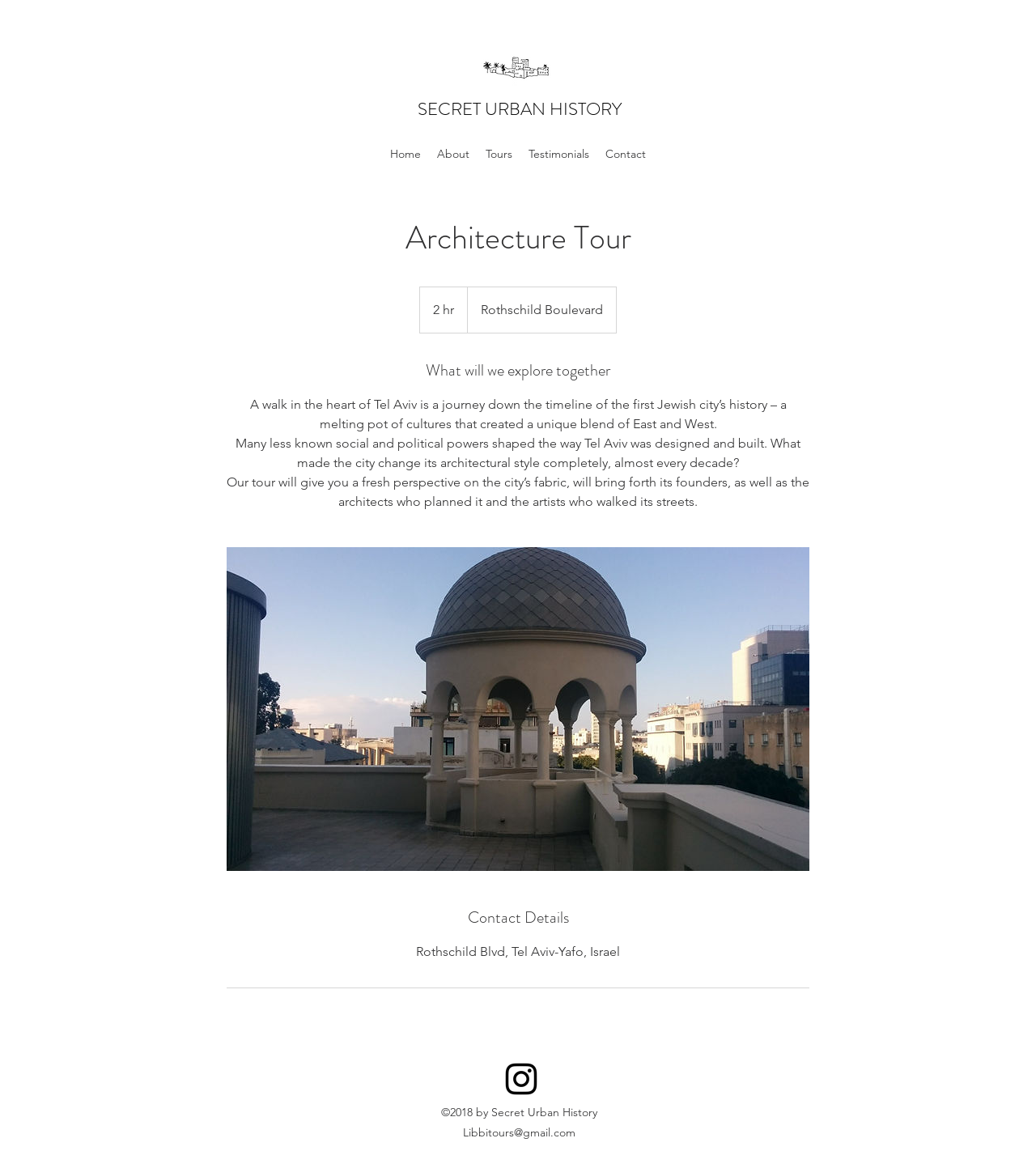Specify the bounding box coordinates of the region I need to click to perform the following instruction: "Get the deal". The coordinates must be four float numbers in the range of 0 to 1, i.e., [left, top, right, bottom].

None